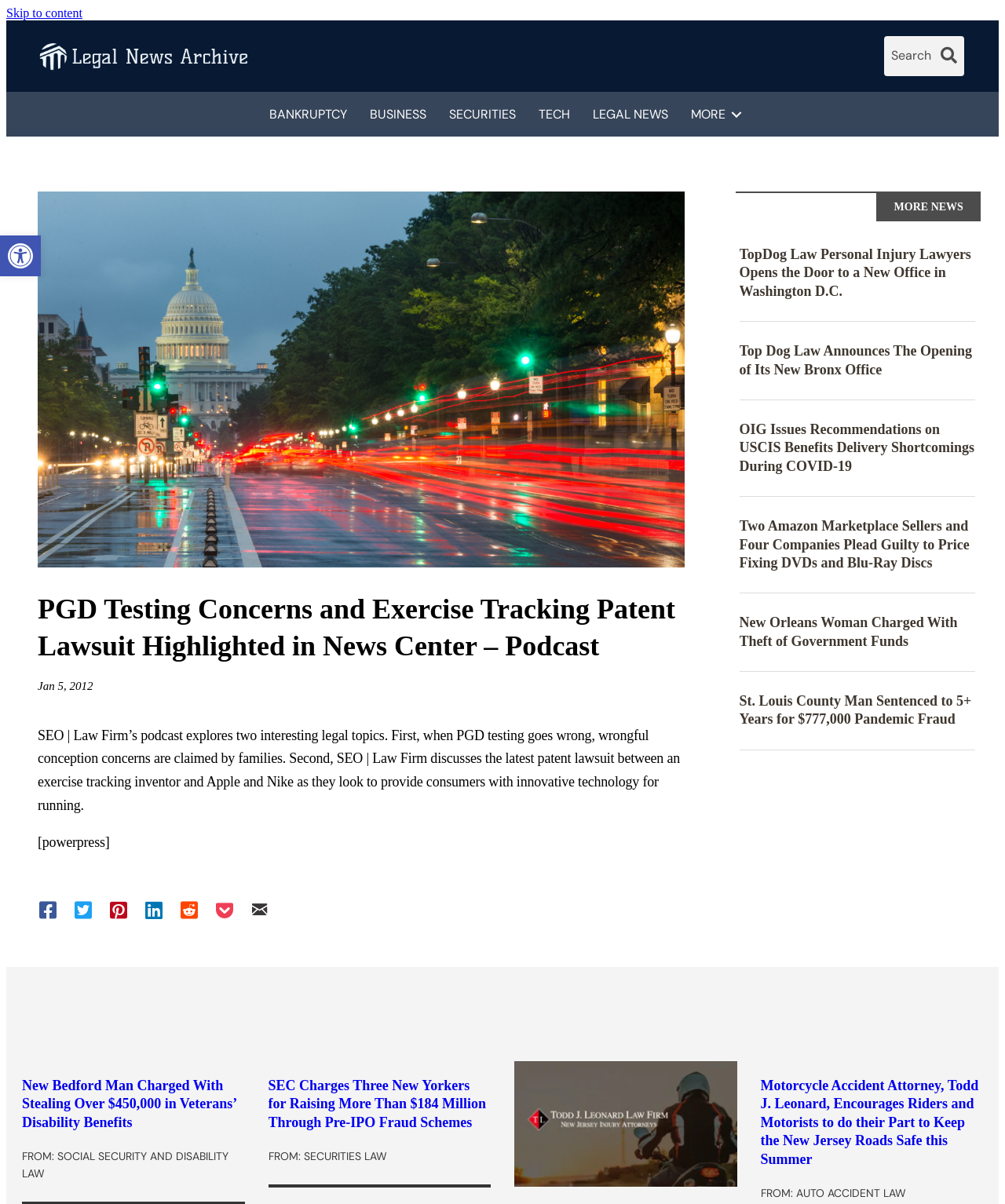How many news categories are listed in the menu? Using the information from the screenshot, answer with a single word or phrase.

6